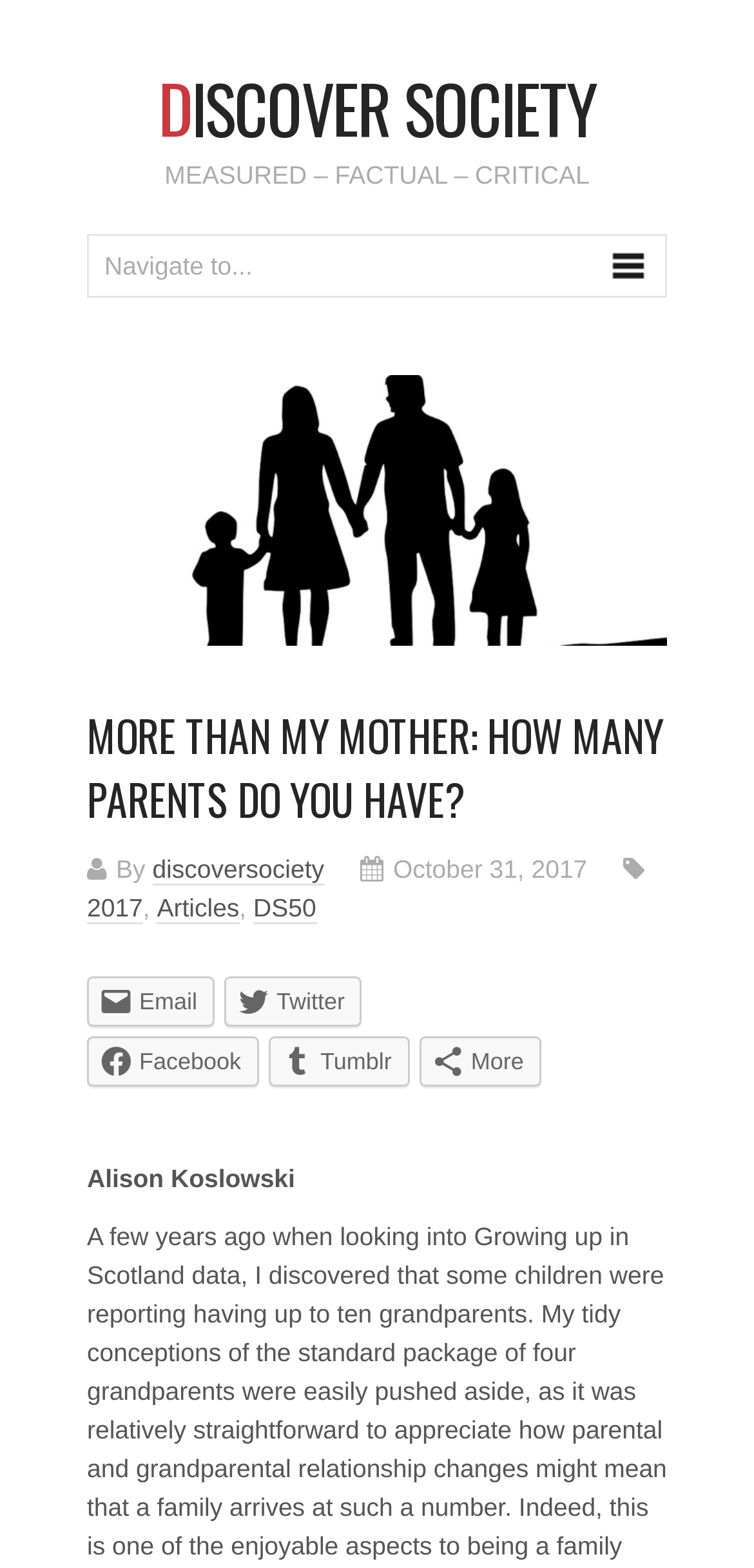What social media platforms are available for sharing?
Carefully analyze the image and provide a detailed answer to the question.

I found the answer by looking at the link elements with the text ' Email', ' Twitter', ' Facebook', ' Tumblr', and ' More', which are located at the bottom of the page and are likely to be social media sharing options.